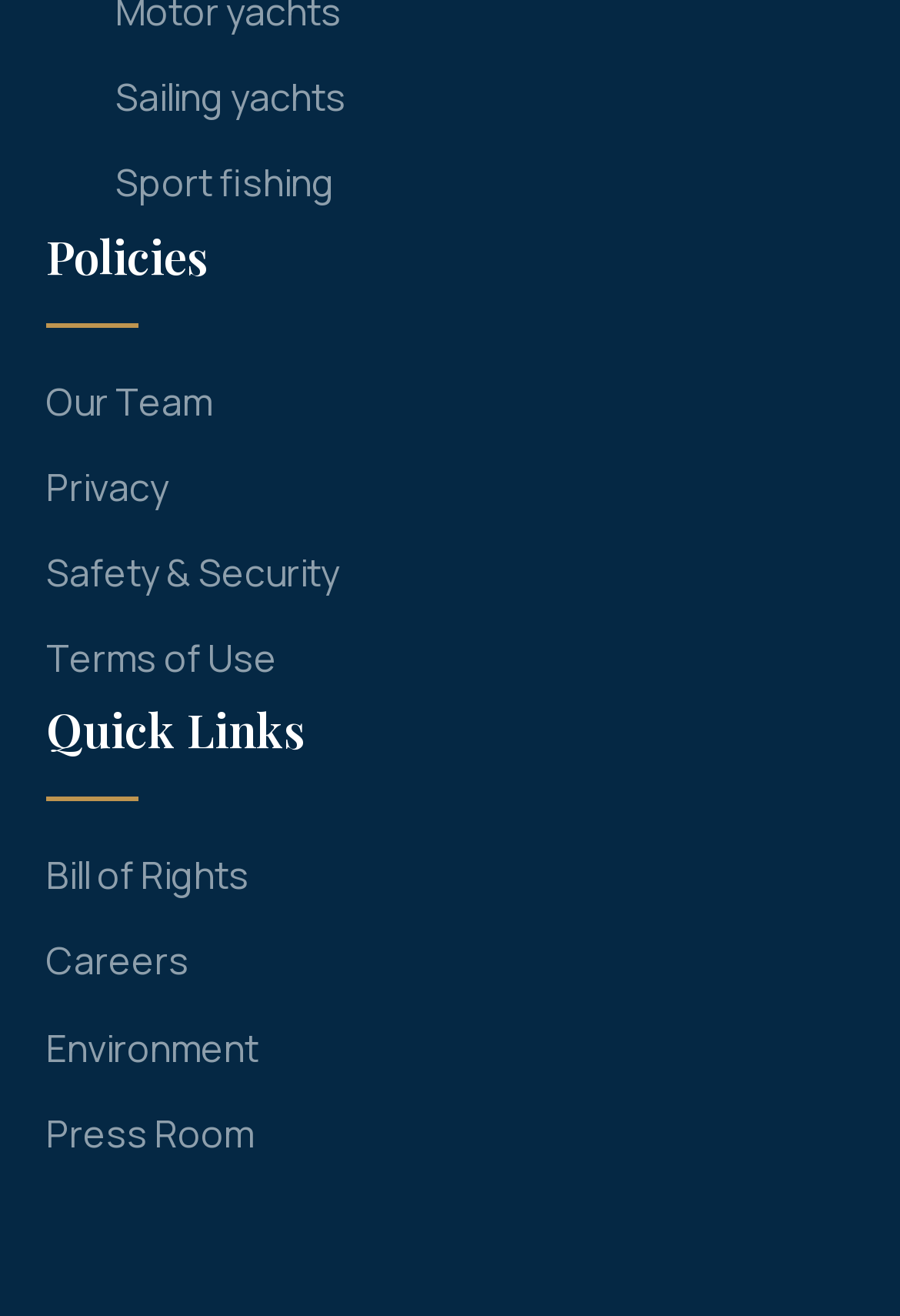Identify the bounding box of the HTML element described as: "Safety & Security".

[0.051, 0.403, 0.949, 0.469]